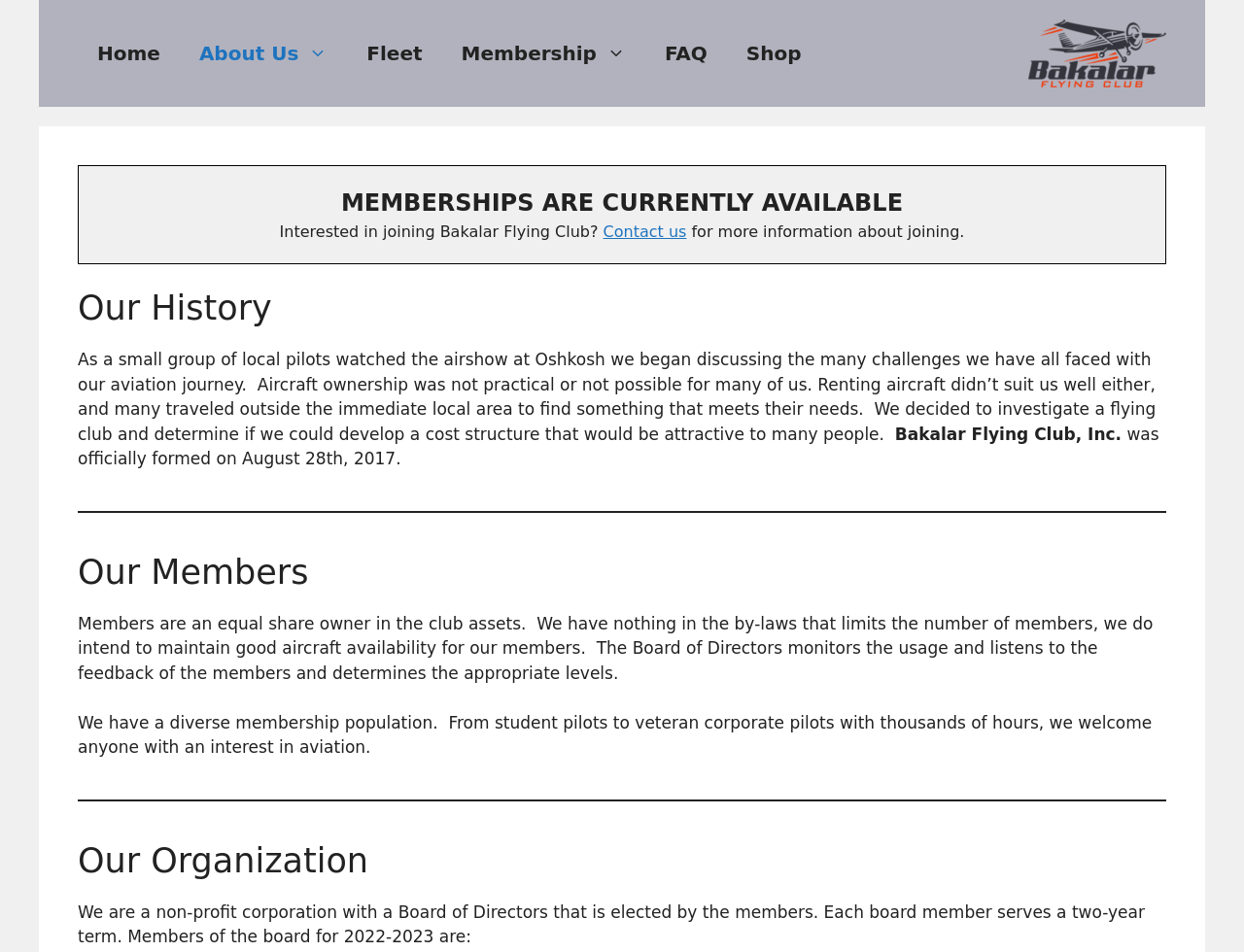Using the information in the image, give a detailed answer to the following question: What is the purpose of the club?

I inferred the purpose of the club by reading the text under the 'Our History' heading, which mentions that the founders wanted to develop a cost structure that would be attractive to many people. This implies that the club's purpose is to provide cost-effective access to aircraft.